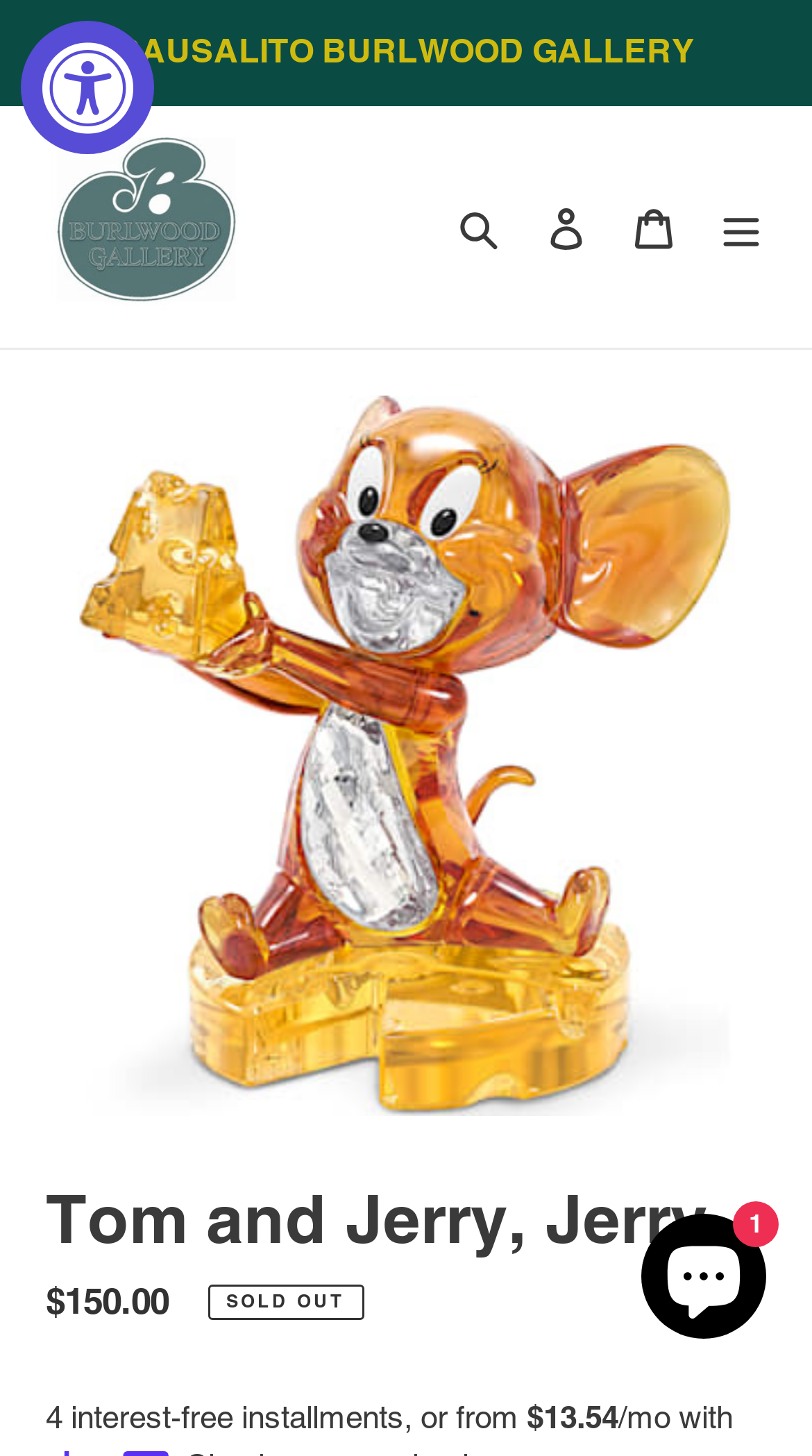What is the name of the gallery?
Can you offer a detailed and complete answer to this question?

The name of the gallery can be found in the announcement region, where it is stated as 'SAUSALITO BURLWOOD GALLERY'.